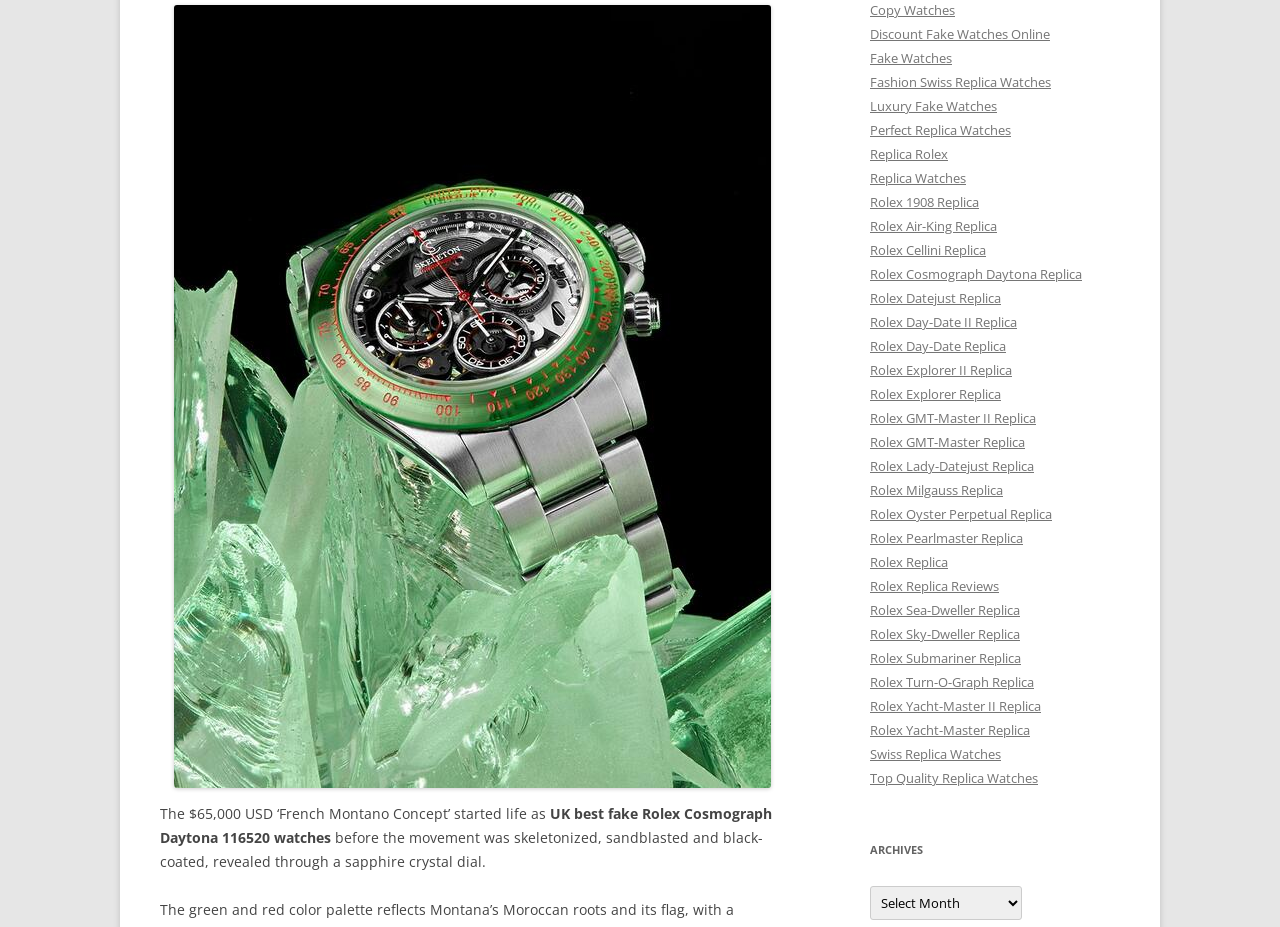What is the name of the Rolex watch model mentioned?
Please answer the question with a detailed response using the information from the screenshot.

The answer can be found in the StaticText element with ID 409, which mentions 'UK best fake Rolex Cosmograph Daytona 116520 watches'. This indicates that the Rolex watch model being referred to is the Cosmograph Daytona.